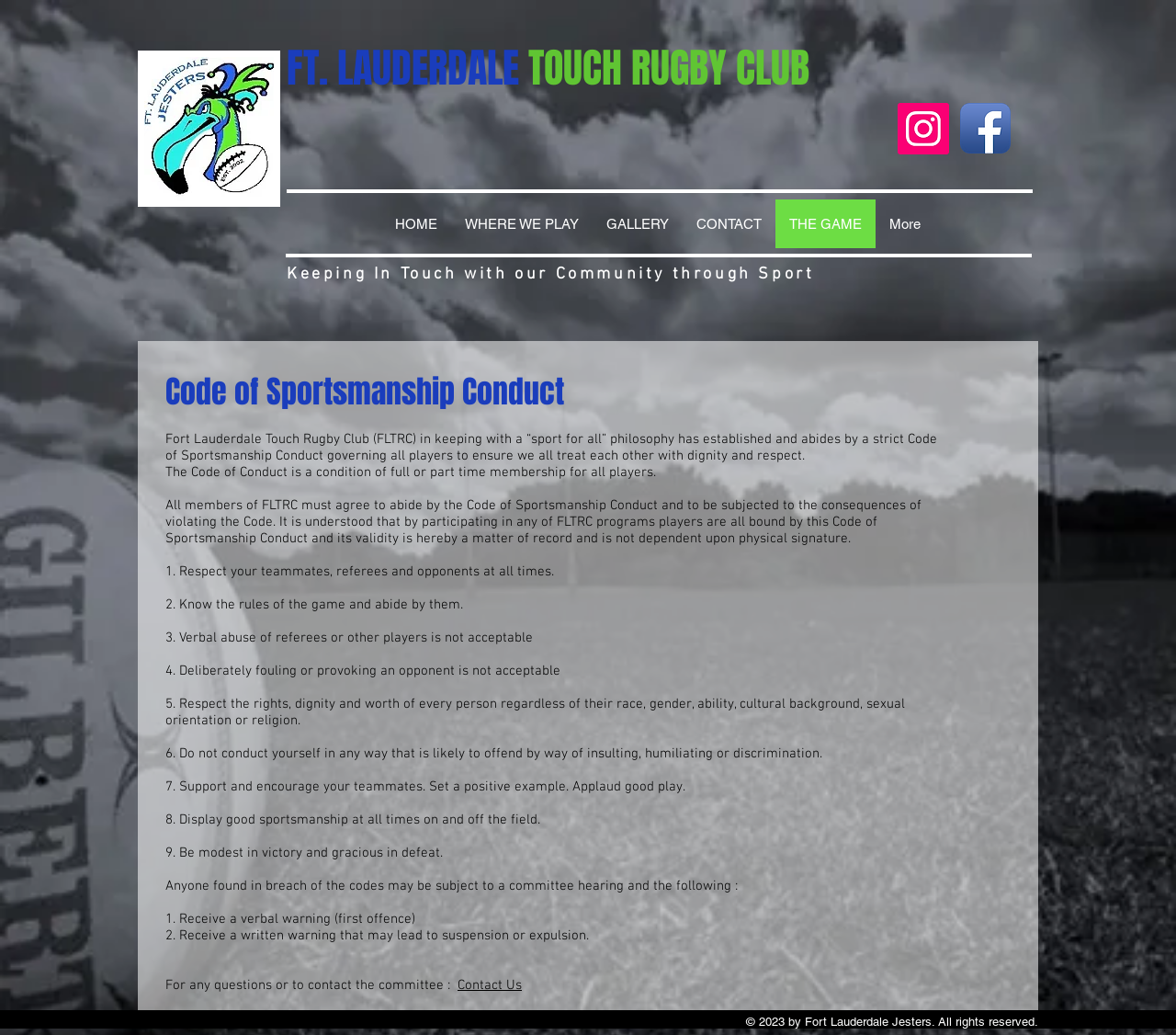What is the purpose of the Code of Sportsmanship Conduct?
Give a detailed and exhaustive answer to the question.

The purpose of the Code of Sportsmanship Conduct can be found in the StaticText element 'Fort Lauderdale Touch Rugby Club (FLTRC) in keeping with a “sport for all” philosophy has established and abides by a strict Code of Sportsmanship Conduct governing all players to ensure we all treat each other with dignity and respect.' which explains the reason behind establishing the code.